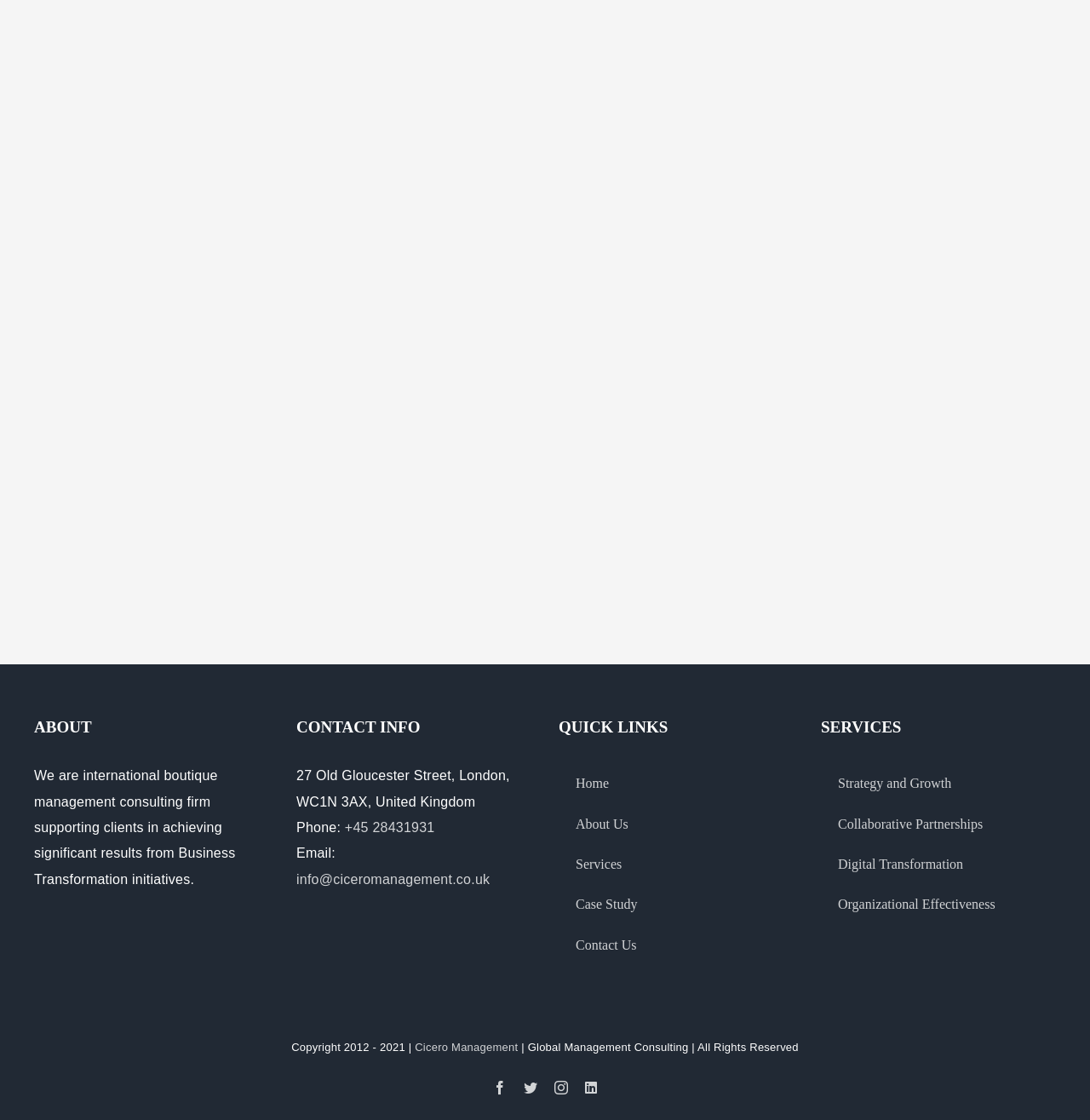Please provide a comprehensive answer to the question based on the screenshot: What is the company's address?

I found the company's address by looking at the 'CONTACT INFO' section, where it is explicitly stated as '27 Old Gloucester Street, London, WC1N 3AX, United Kingdom'.